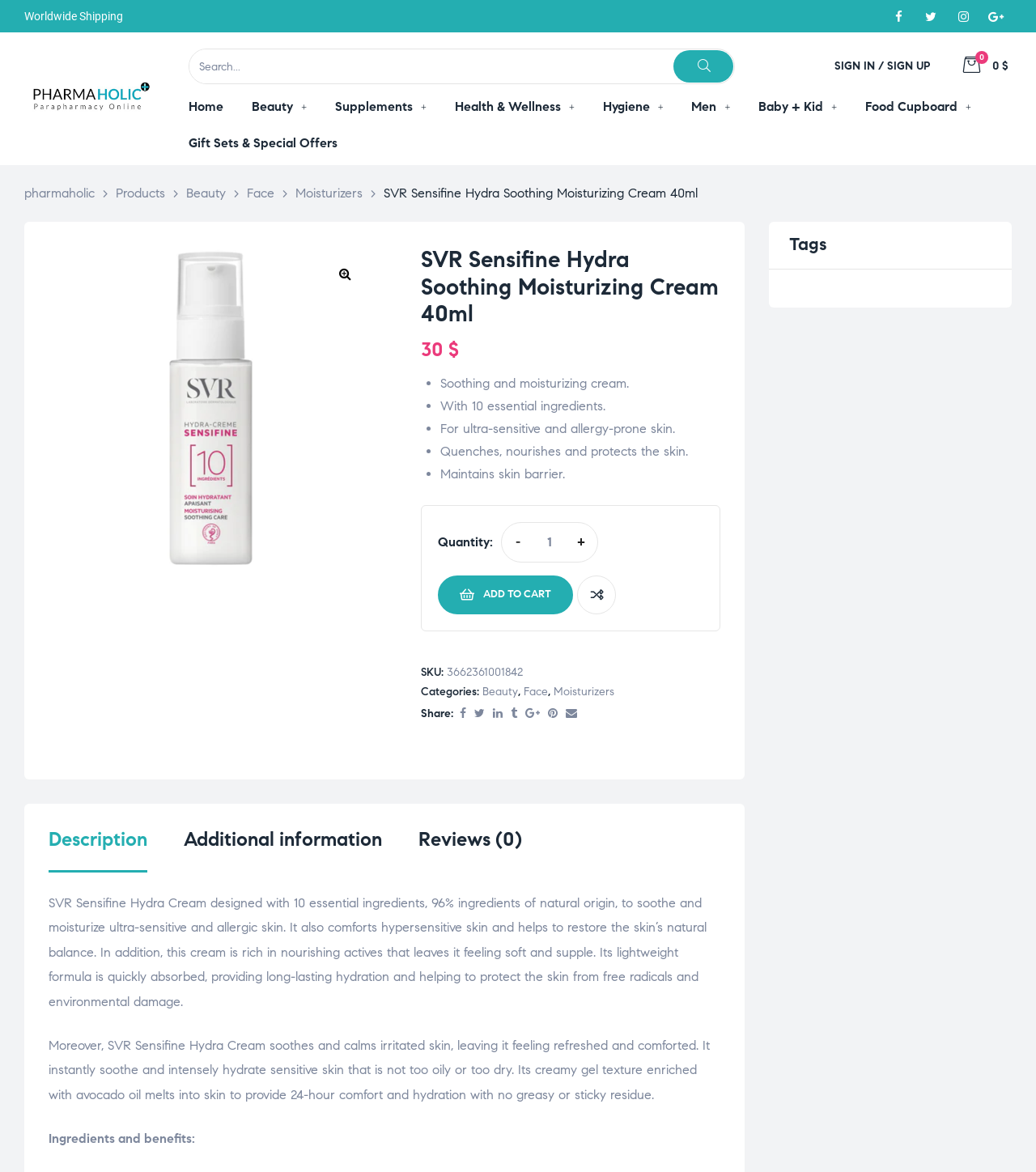Please specify the bounding box coordinates in the format (top-left x, top-left y, bottom-right x, bottom-right y), with all values as floating point numbers between 0 and 1. Identify the bounding box of the UI element described by: 0 0 $

[0.93, 0.048, 0.973, 0.065]